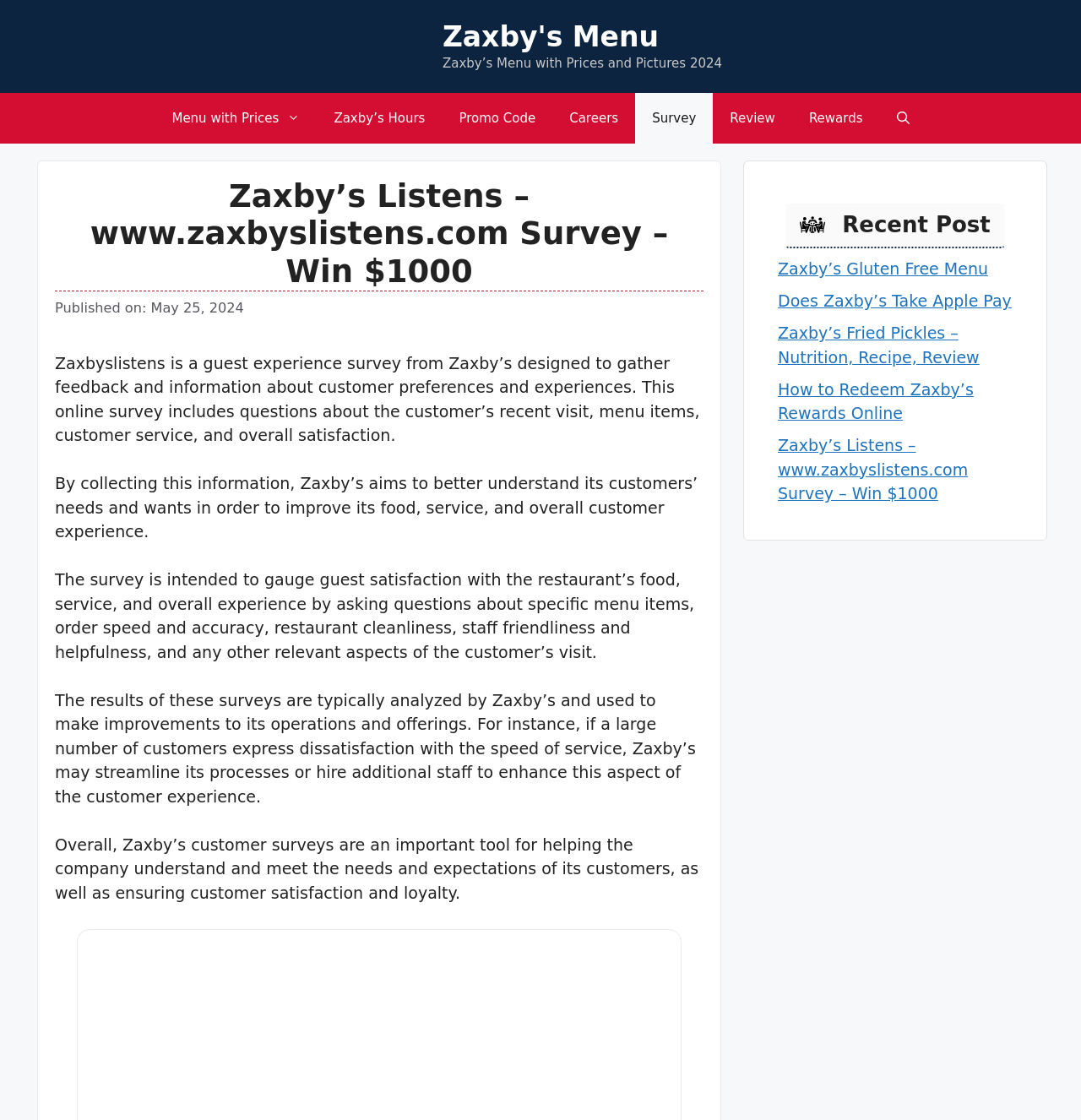Find the bounding box coordinates for the area that should be clicked to accomplish the instruction: "View the categories".

None